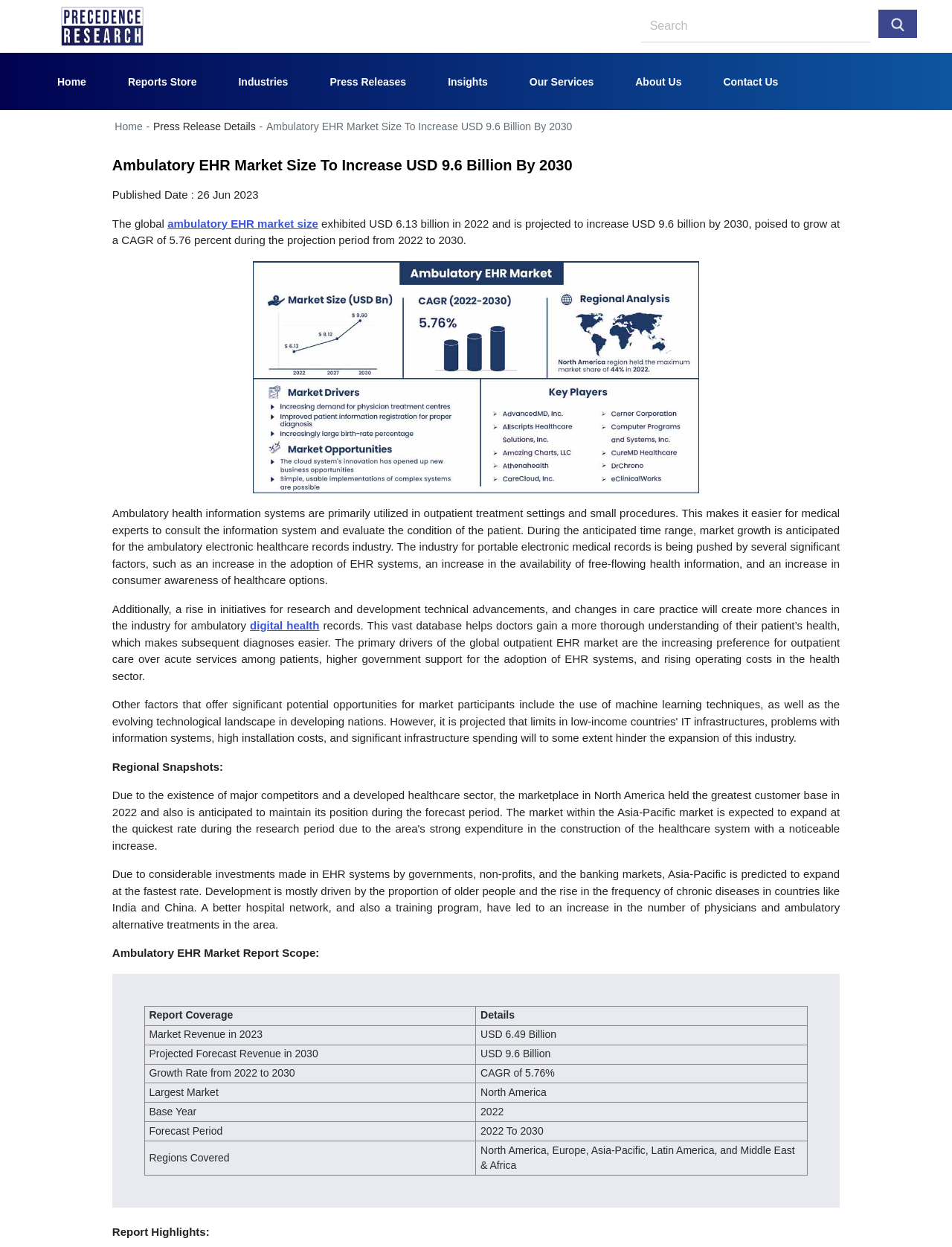Identify the bounding box coordinates of the area that should be clicked in order to complete the given instruction: "search". The bounding box coordinates should be four float numbers between 0 and 1, i.e., [left, top, right, bottom].

[0.923, 0.008, 0.963, 0.03]